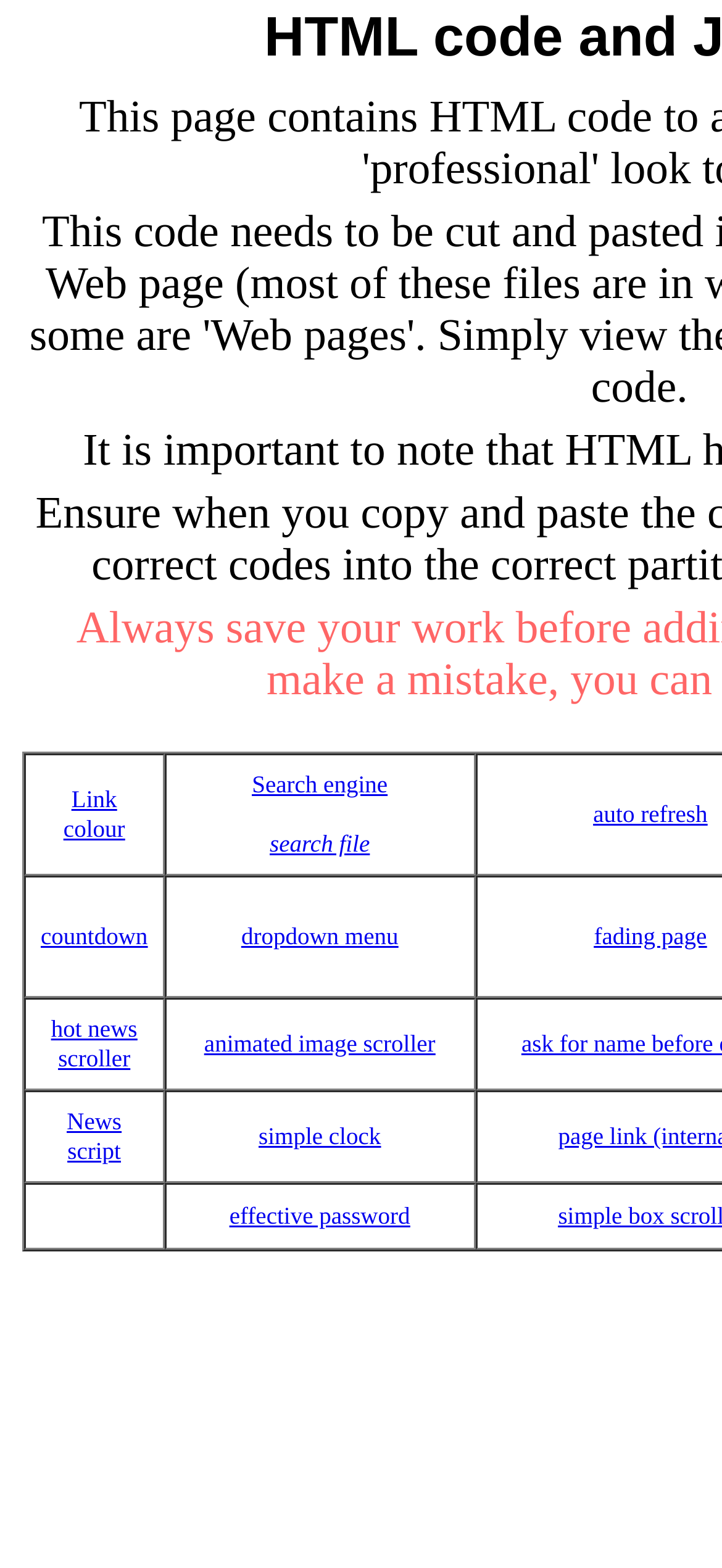Please provide the bounding box coordinates for the element that needs to be clicked to perform the instruction: "Open search engine". The coordinates must consist of four float numbers between 0 and 1, formatted as [left, top, right, bottom].

[0.349, 0.49, 0.537, 0.51]